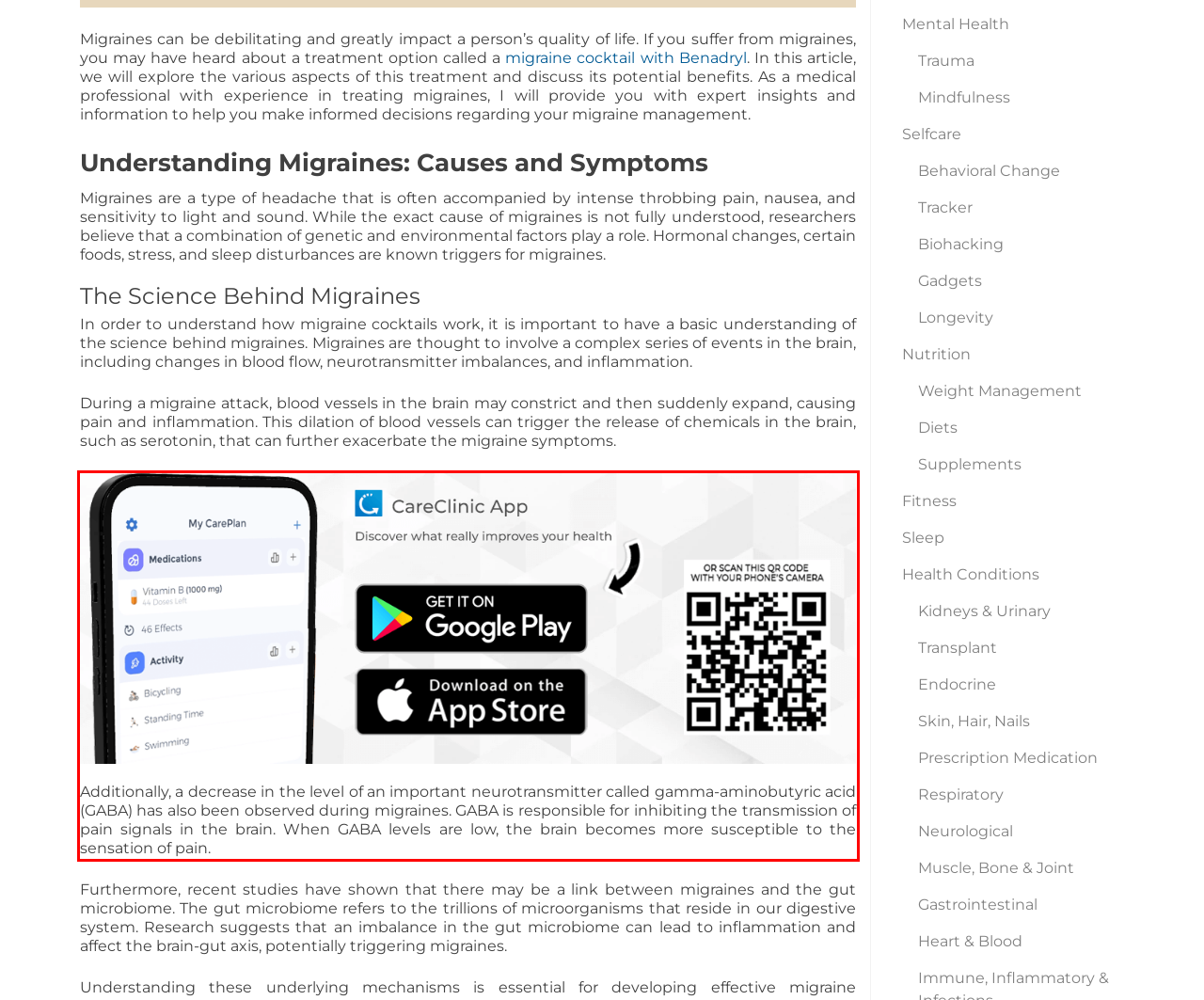You are provided with a screenshot of a webpage containing a red bounding box. Please extract the text enclosed by this red bounding box.

Additionally, a decrease in the level of an important neurotransmitter called gamma-aminobutyric acid (GABA) has also been observed during migraines. GABA is responsible for inhibiting the transmission of pain signals in the brain. When GABA levels are low, the brain becomes more susceptible to the sensation of pain.